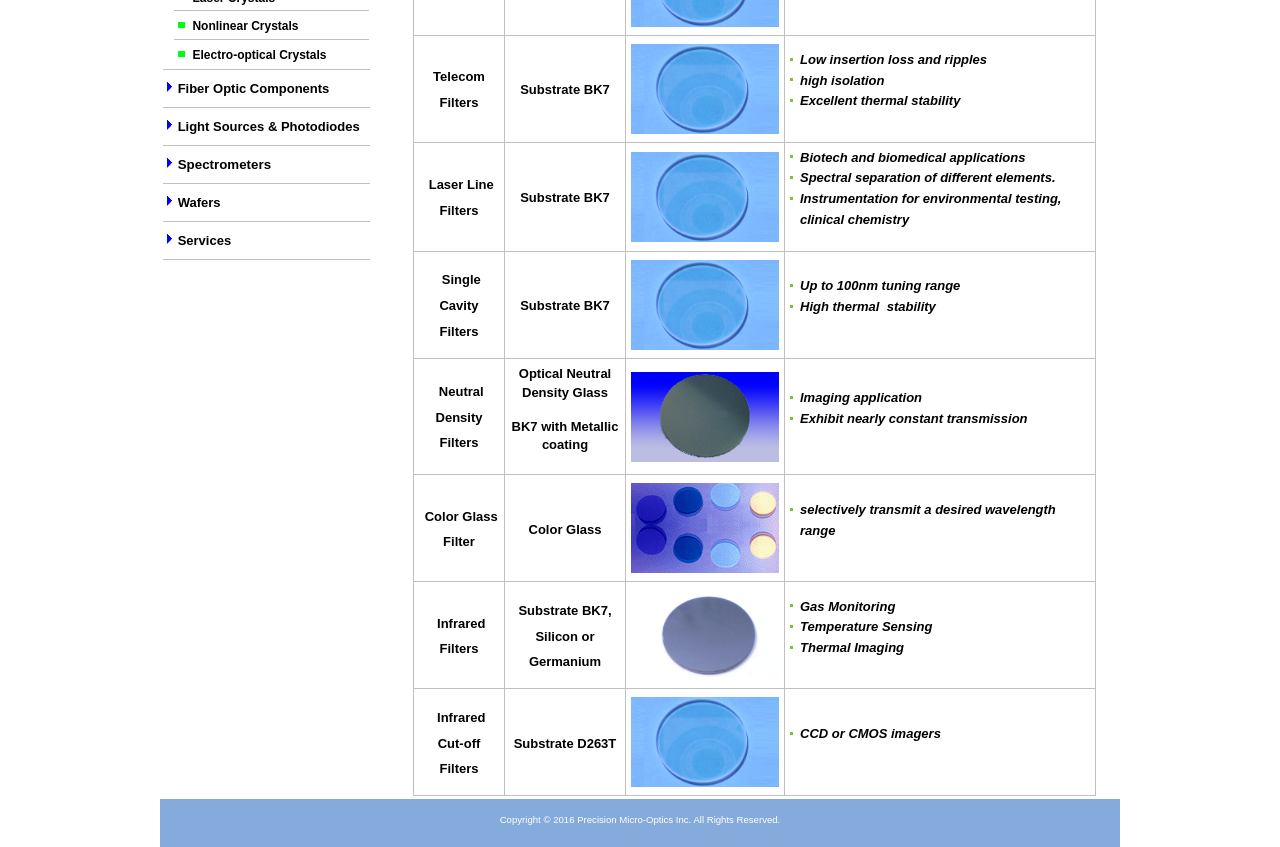Predict the bounding box of the UI element based on the description: "Neutral Density Filters". The coordinates should be four float numbers between 0 and 1, formatted as [left, top, right, bottom].

[0.34, 0.451, 0.378, 0.532]